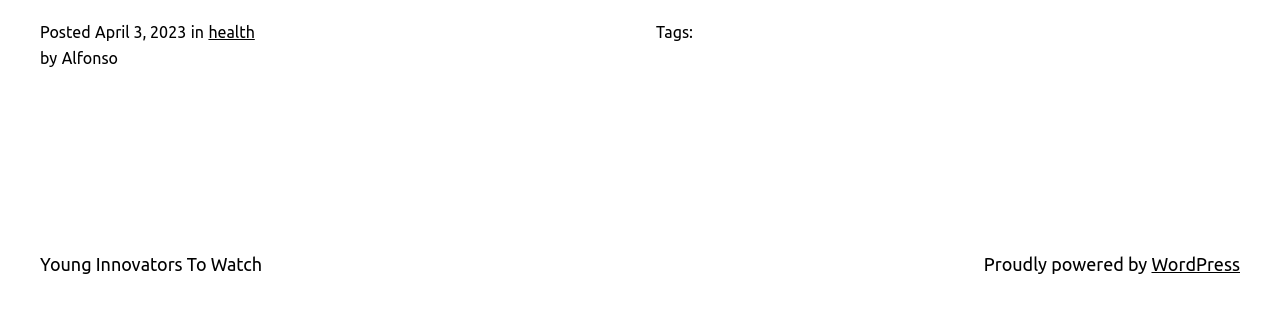Refer to the image and offer a detailed explanation in response to the question: Who is the author of the post?

I found the author's name by looking at the static text element that says 'Alfonso' which is located near the 'by' static text element.